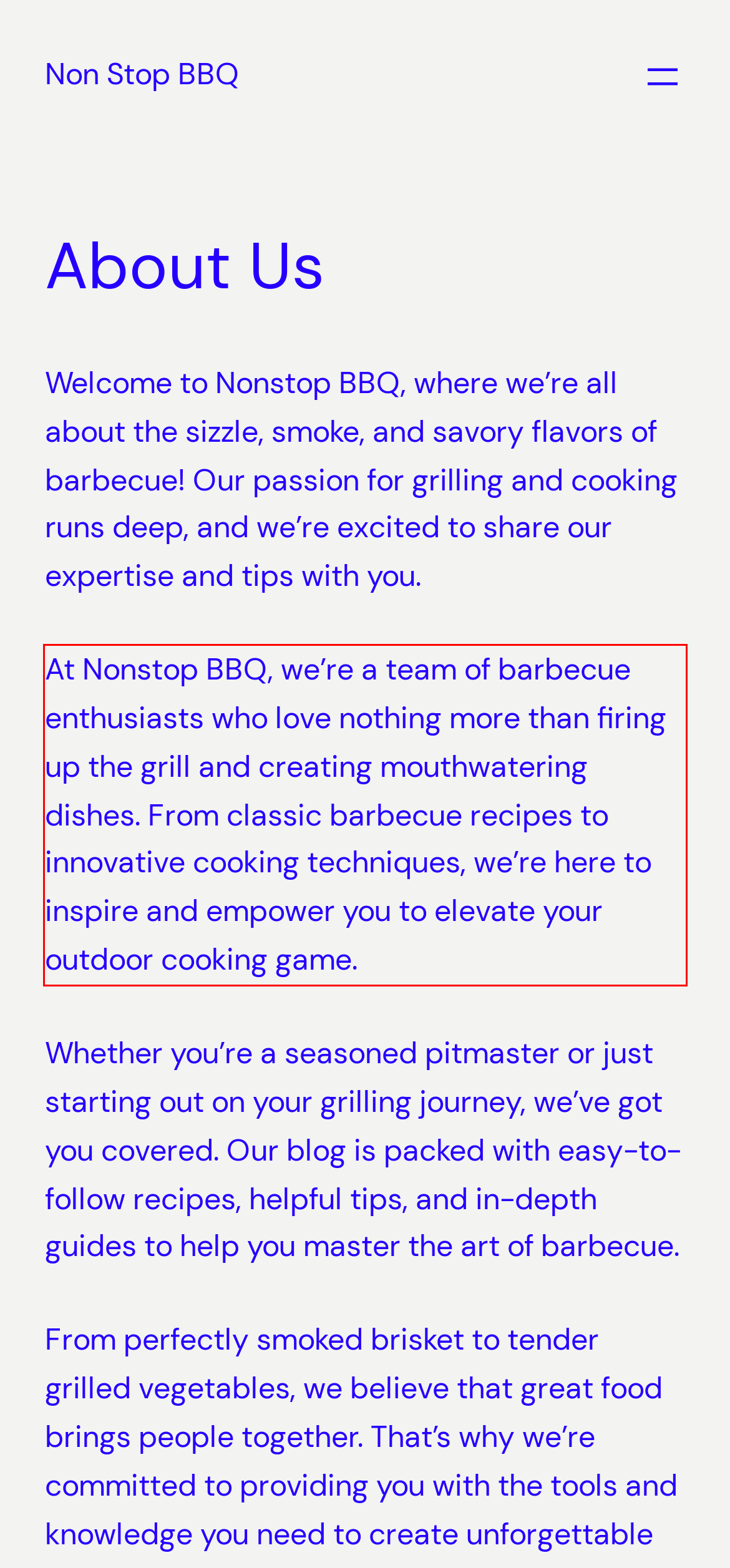Given a webpage screenshot with a red bounding box, perform OCR to read and deliver the text enclosed by the red bounding box.

At Nonstop BBQ, we’re a team of barbecue enthusiasts who love nothing more than firing up the grill and creating mouthwatering dishes. From classic barbecue recipes to innovative cooking techniques, we’re here to inspire and empower you to elevate your outdoor cooking game.